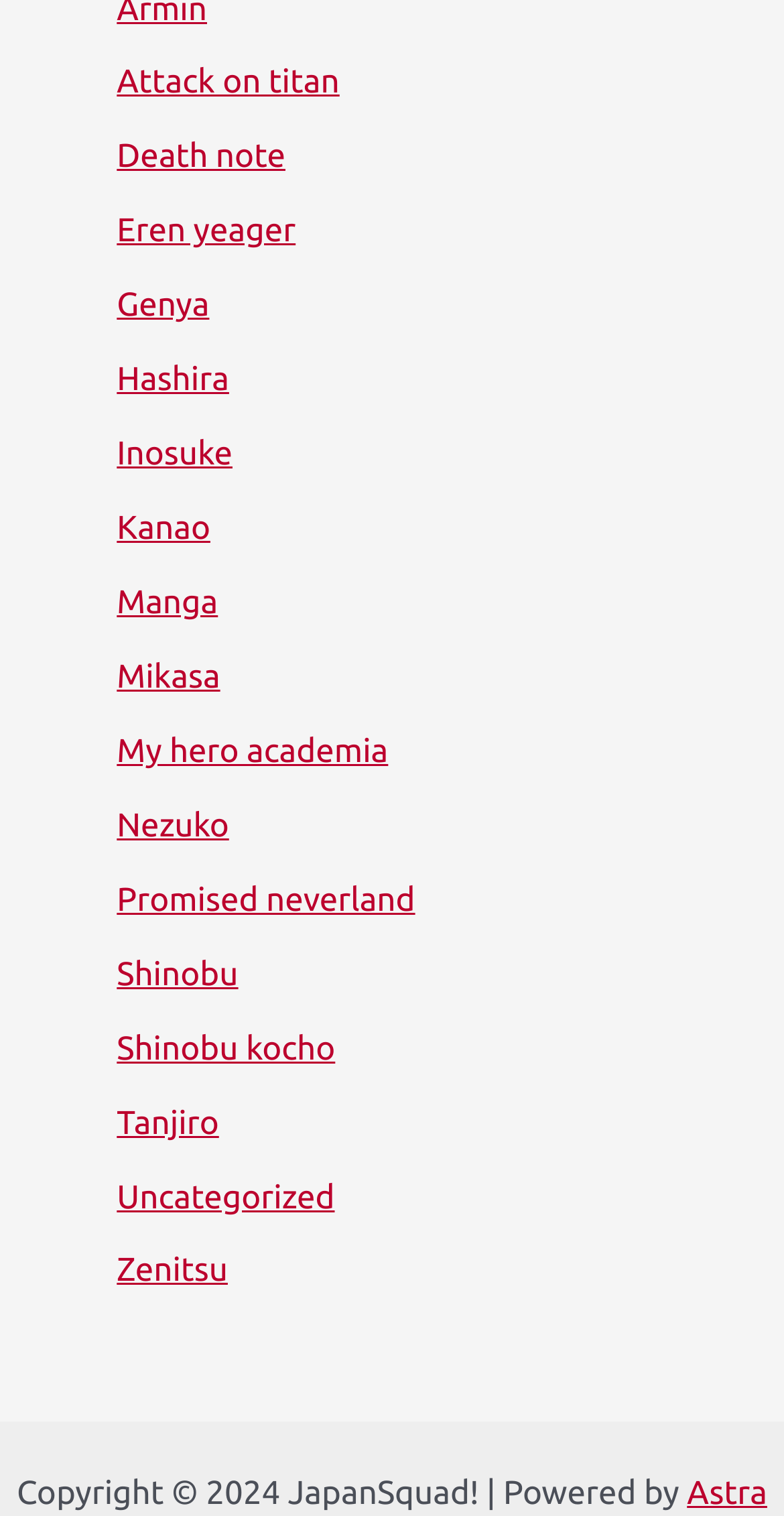Using the description: "Attack on titan", determine the UI element's bounding box coordinates. Ensure the coordinates are in the format of four float numbers between 0 and 1, i.e., [left, top, right, bottom].

[0.149, 0.043, 0.433, 0.067]